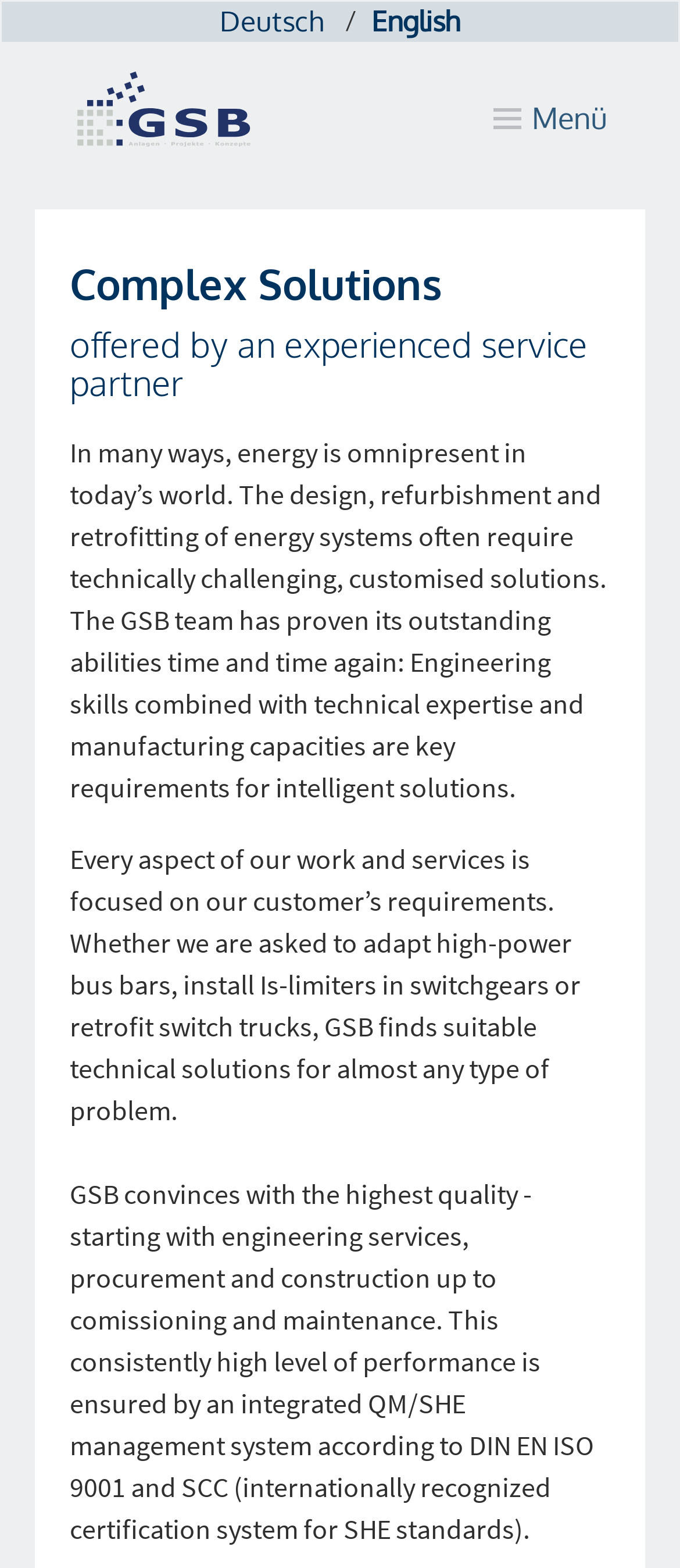Describe all the significant parts and information present on the webpage.

The webpage is about a company that offers complex solutions, particularly in the energy sector. At the top, there are language options, with links to "Deutsch" and "English" positioned side by side, followed by a separator. To the right of the language options, there is a button to toggle navigation, labeled "Menü".

Below the language options, there is a logo, represented by an image, which takes up a significant portion of the top section. Underneath the logo, there are three headings that introduce the company's services. The first heading reads "Complex Solutions", followed by a subtitle "offered by an experienced service partner".

The main content of the webpage is divided into three paragraphs. The first paragraph explains the importance of customized solutions in the energy sector and highlights the company's engineering skills, technical expertise, and manufacturing capacities. The second paragraph emphasizes the company's customer-centric approach, providing technical solutions for various problems. The third paragraph describes the company's commitment to quality, from engineering services to maintenance, and mentions its certifications according to DIN EN ISO 9001 and SCC standards.

Overall, the webpage presents a professional and informative layout, with a clear structure and concise text that effectively communicates the company's services and values.